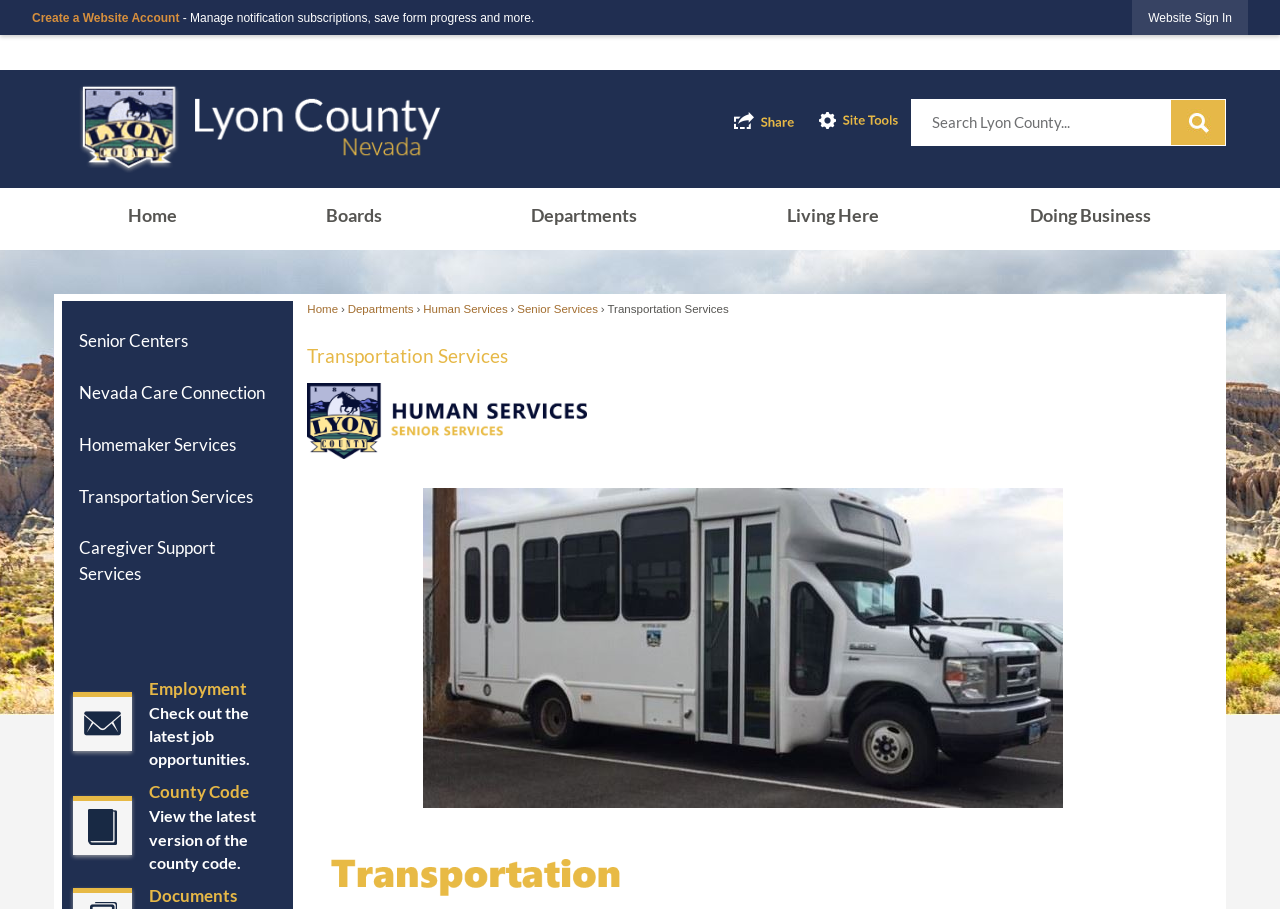Give a detailed explanation of the elements present on the webpage.

The webpage is the official website of Lyon County, Nevada, and it appears to be a government website providing various services and information to its citizens. 

At the top left corner, there is a "Skip to Main Content" link, followed by a "Create a Website Account" button and a brief description of its benefits. On the top right corner, there is a "Website Sign In" button. 

Below the top section, there is a "Click to Home" heading with a corresponding link and an image. To the right of this section, there are three regions: "Share", "Site Tools", and "Search". Each region has a button and an image. The "Search" region also contains a search textbox and a search button with an image.

On the left side of the webpage, there is a vertical menu with several menu items, including "Home", "Boards", "Departments", "Living Here", and "Doing Business". Each menu item has a dropdown menu with more options. 

Below the menu, there is a section with links to various departments, including "Home", "Departments", "Human Services", "Senior Services", and "Transportation Services". The "Transportation Services" link is highlighted, indicating that it is the current page. 

There is a heading "Transportation Services" above an image and a sub-menu with options related to senior services, including "Senior Centers", "Nevada Care Connection", "Homemaker Services", "Transportation Services", and "Caregiver Support Services". 

At the bottom of the webpage, there are two links: "Employment" and "County Code", each with a brief description and a layout table.